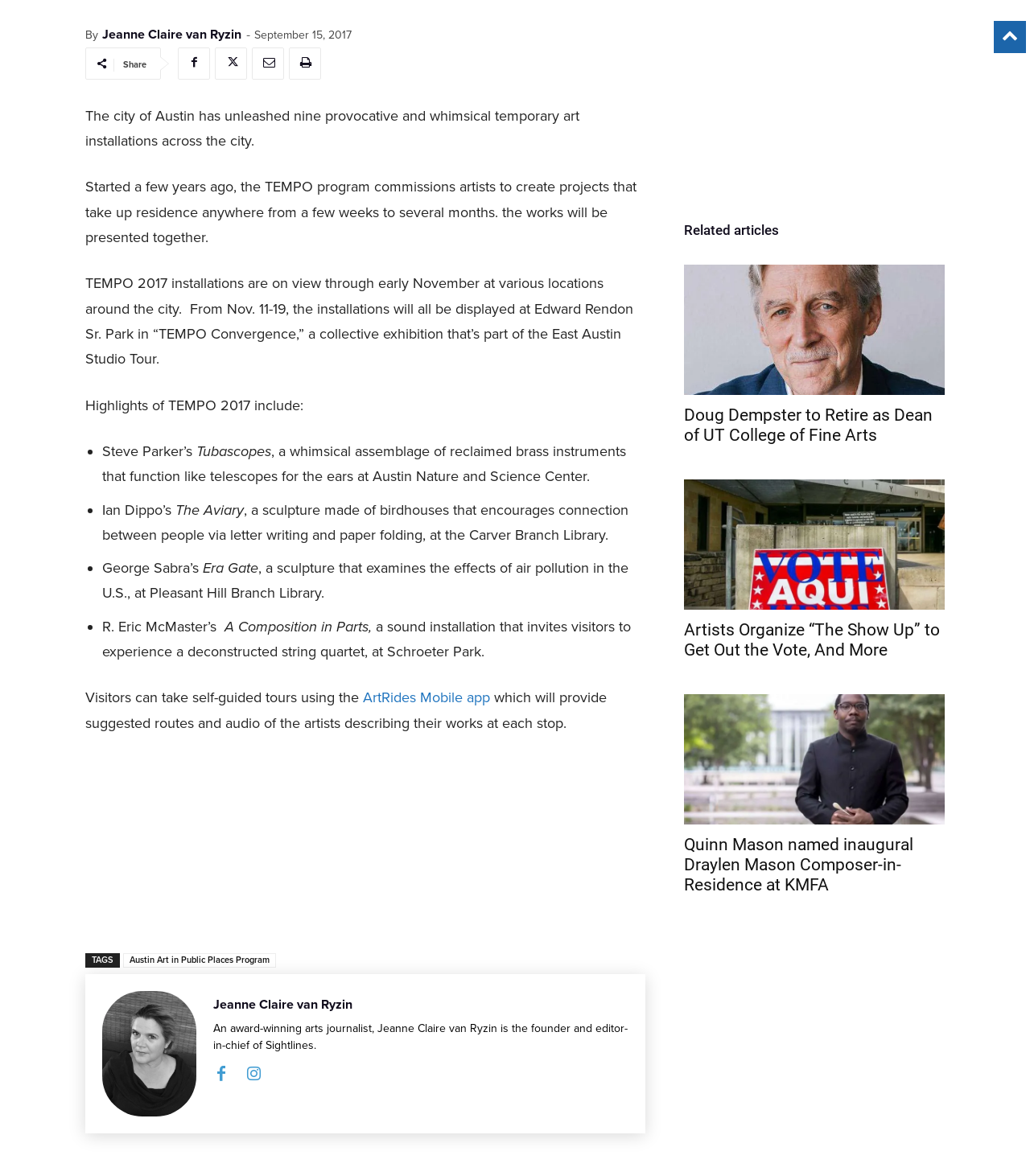Determine the bounding box coordinates of the element that should be clicked to execute the following command: "Click on the author's name".

[0.099, 0.019, 0.234, 0.04]